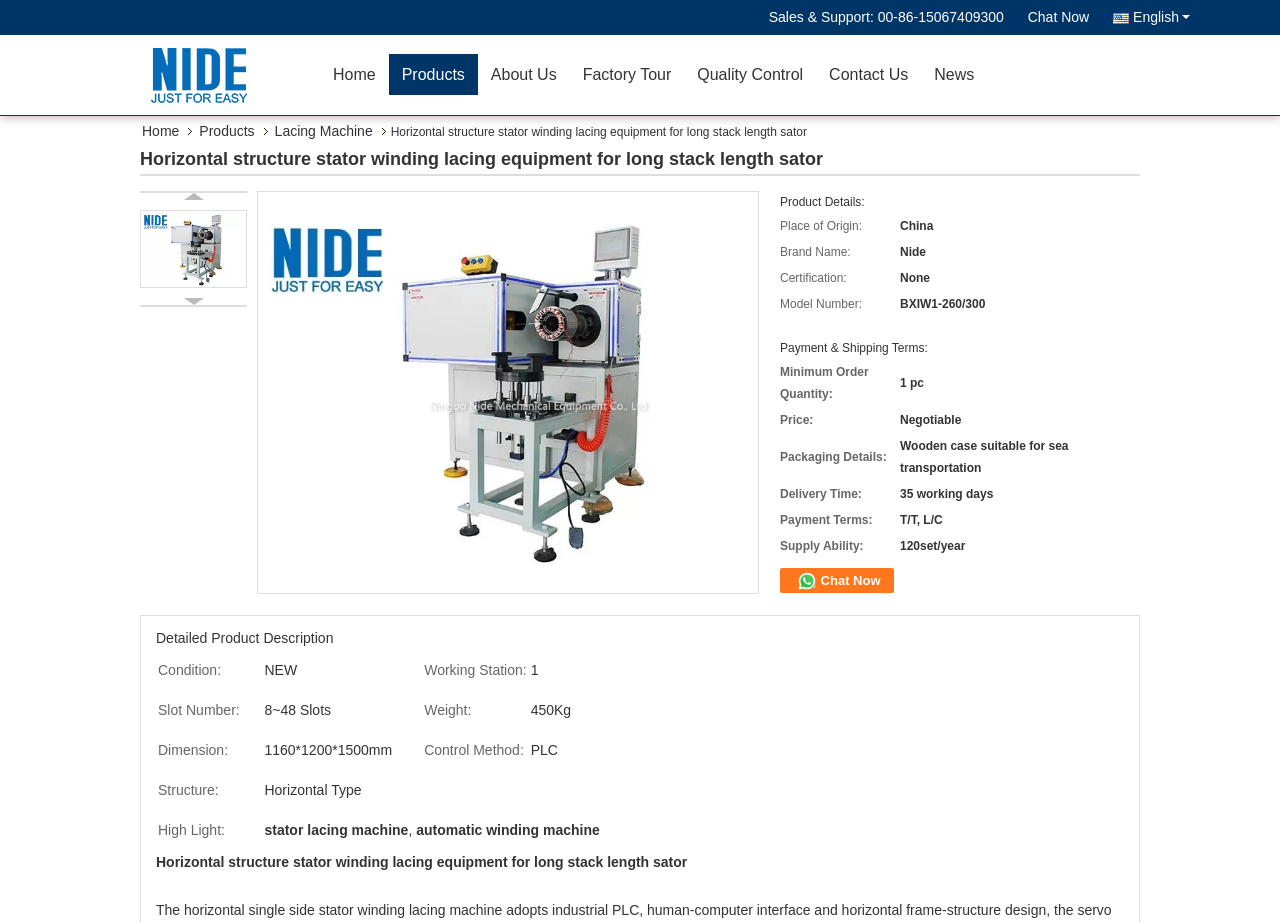Find the bounding box coordinates for the area you need to click to carry out the instruction: "Change currency to USD". The coordinates should be four float numbers between 0 and 1, indicated as [left, top, right, bottom].

None